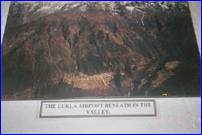Give a one-word or one-phrase response to the question: 
What is the purpose of Lukla Airport?

Gateway for adventure